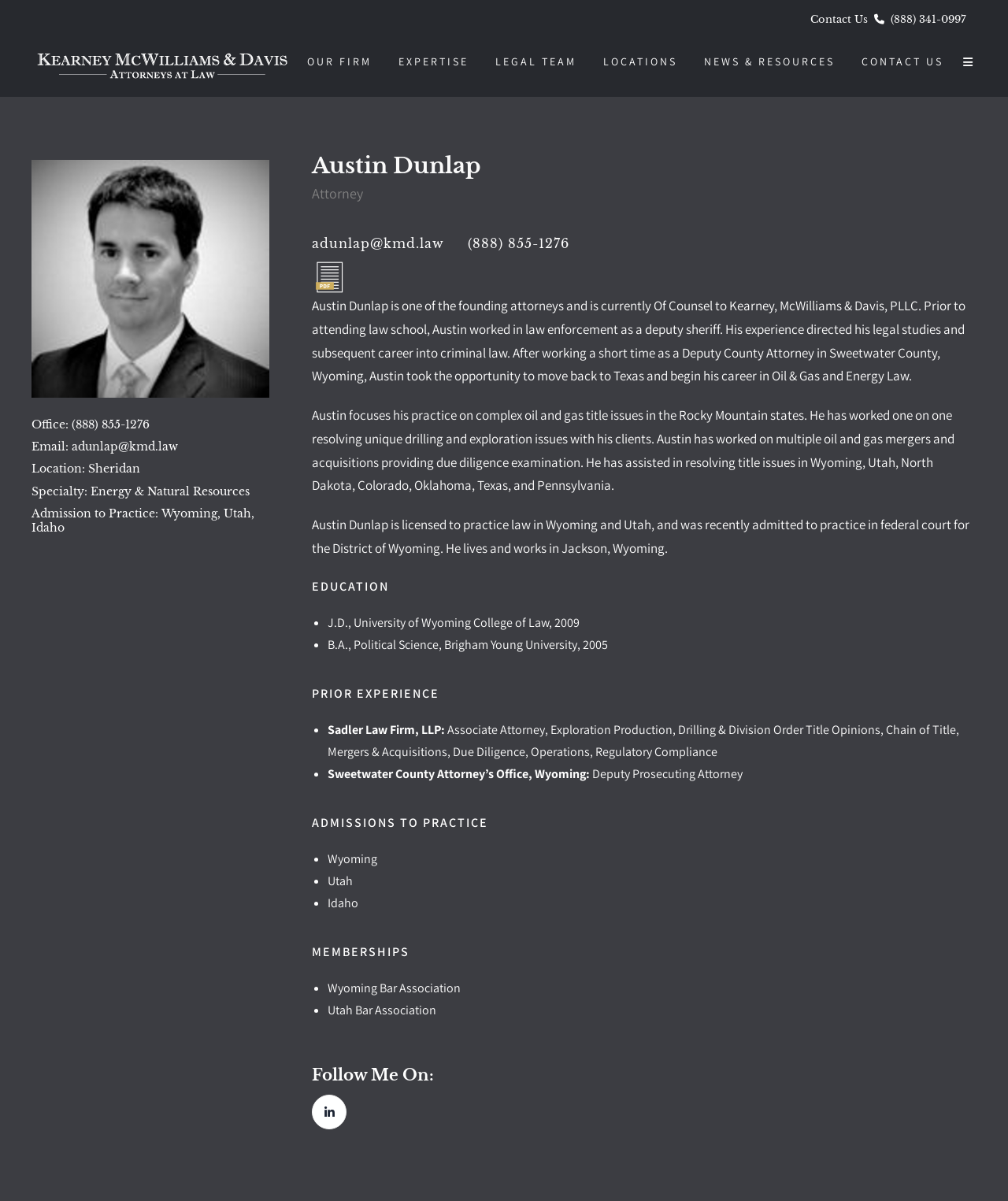What states is Austin Dunlap licensed to practice law in?
Offer a detailed and full explanation in response to the question.

I found this information by looking at the 'ADMISSIONS TO PRACTICE' section which lists the states he is licensed to practice law in, specifically Wyoming and Utah.